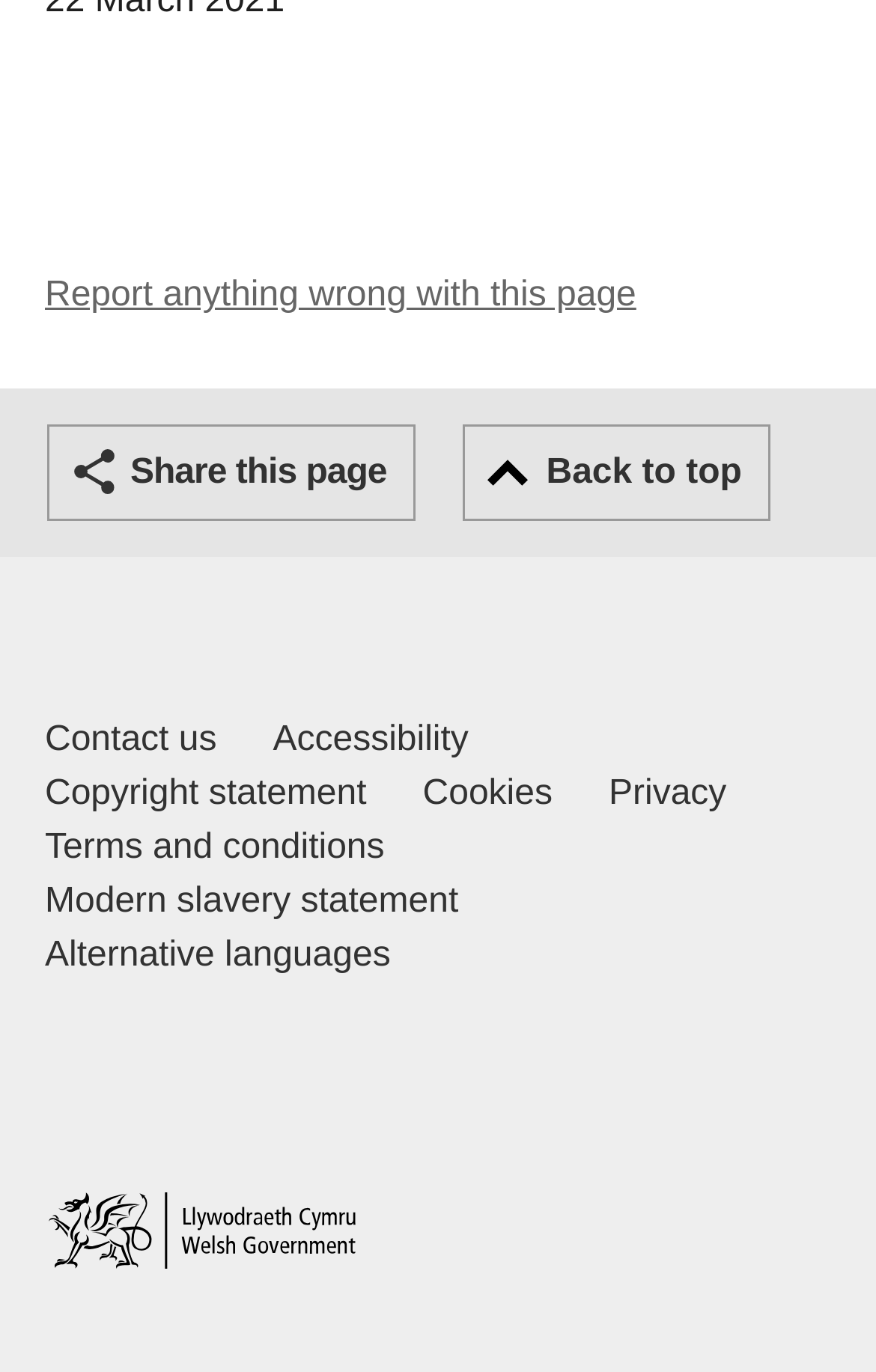Please identify the bounding box coordinates of the area that needs to be clicked to fulfill the following instruction: "Go to home page."

[0.051, 0.869, 0.41, 0.924]